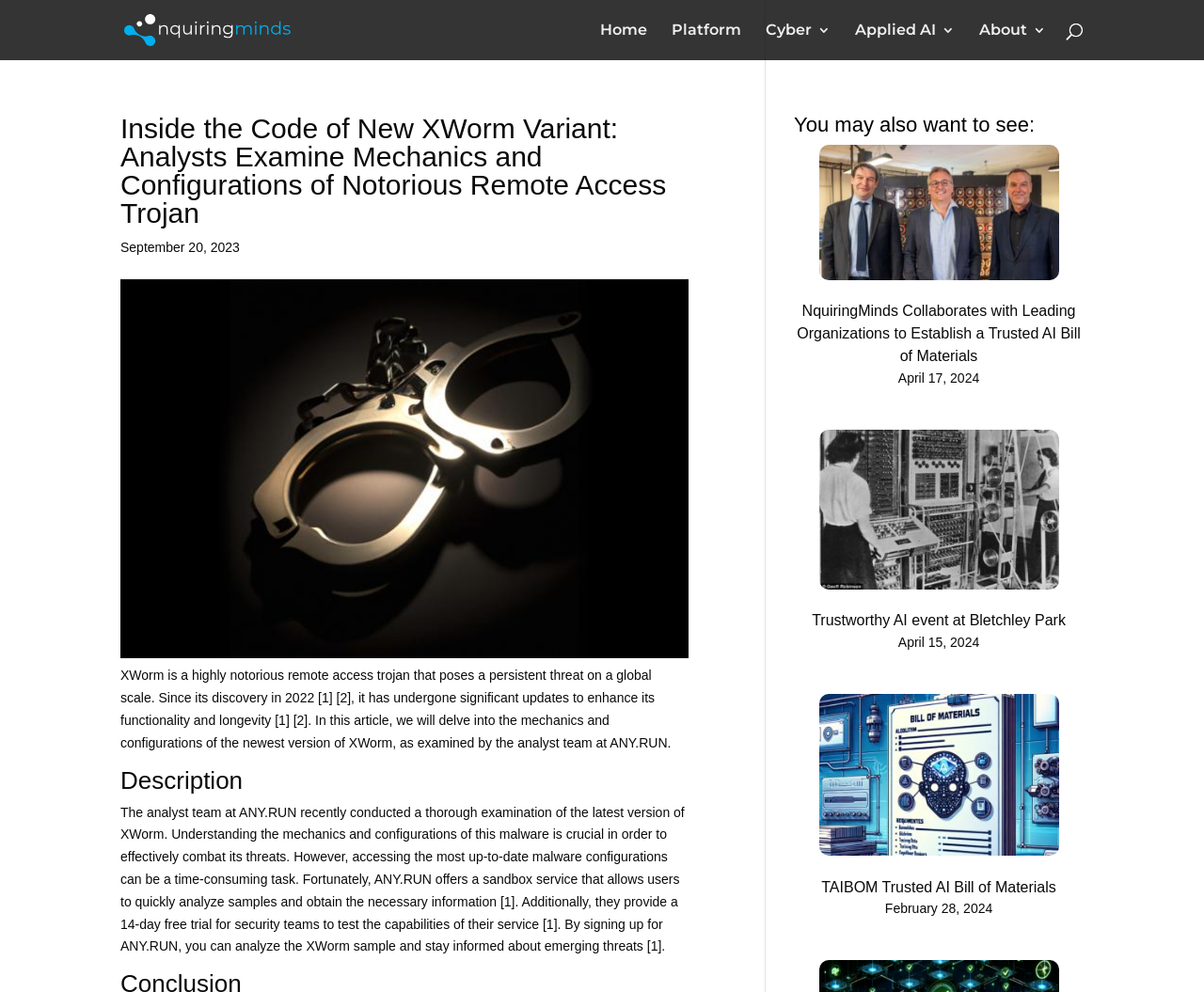Provide the bounding box coordinates of the area you need to click to execute the following instruction: "Explore the 'BABIES' category".

None